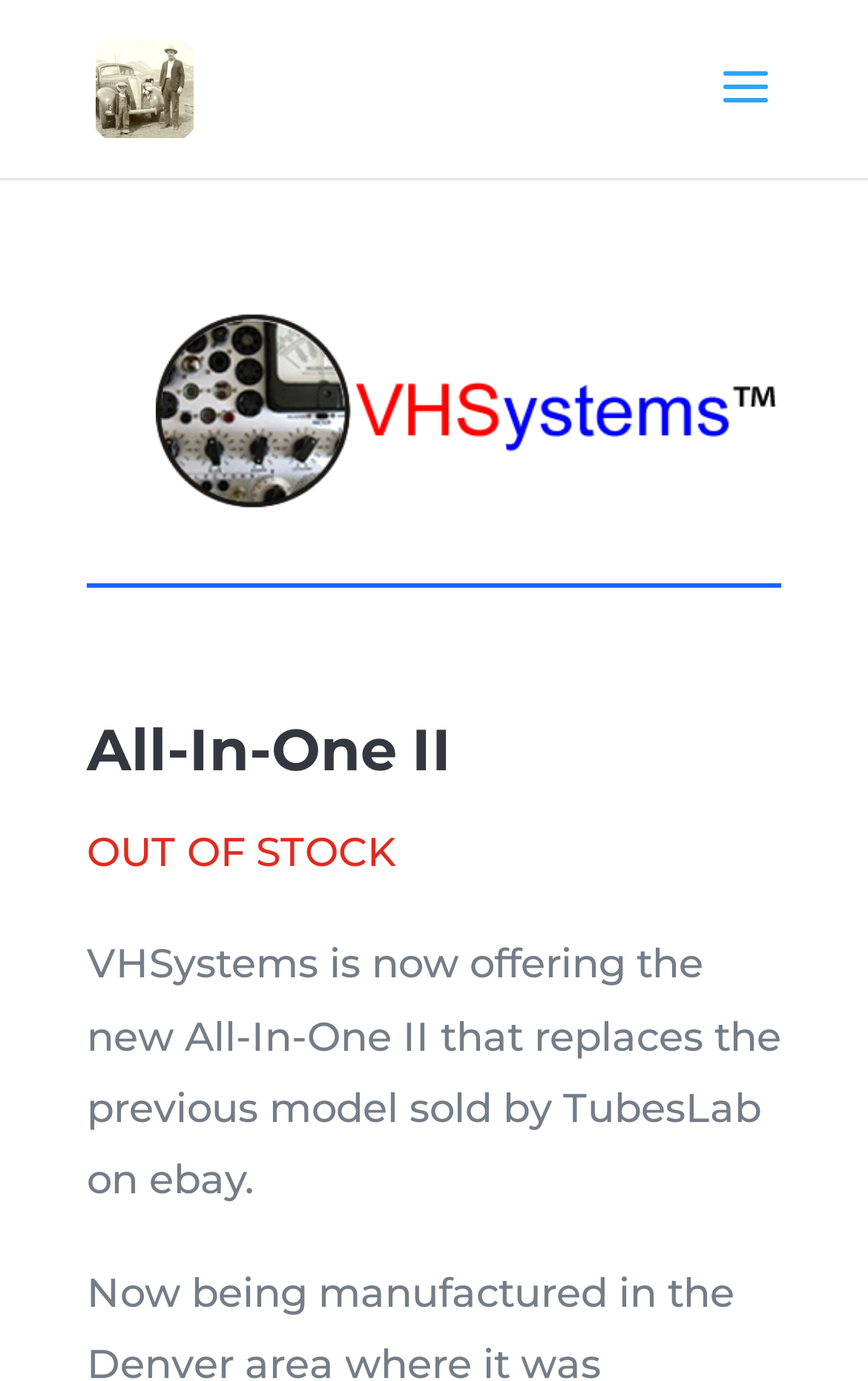Describe all the key features and sections of the webpage thoroughly.

The webpage is about upgrades and used items for sale related to Hickok 539B & 539C. At the top left, there is a link to "Eccher" accompanied by an image with the same name. Below this, a search bar spans across the top of the page. 

On the left side, there is a heading "All-In-One II". Below this heading, there is a notice stating "OUT OF STOCK". Following this notice, a paragraph of text explains that VHSystems is now offering the new All-In-One II, which replaces the previous model sold by TubesLab on ebay.